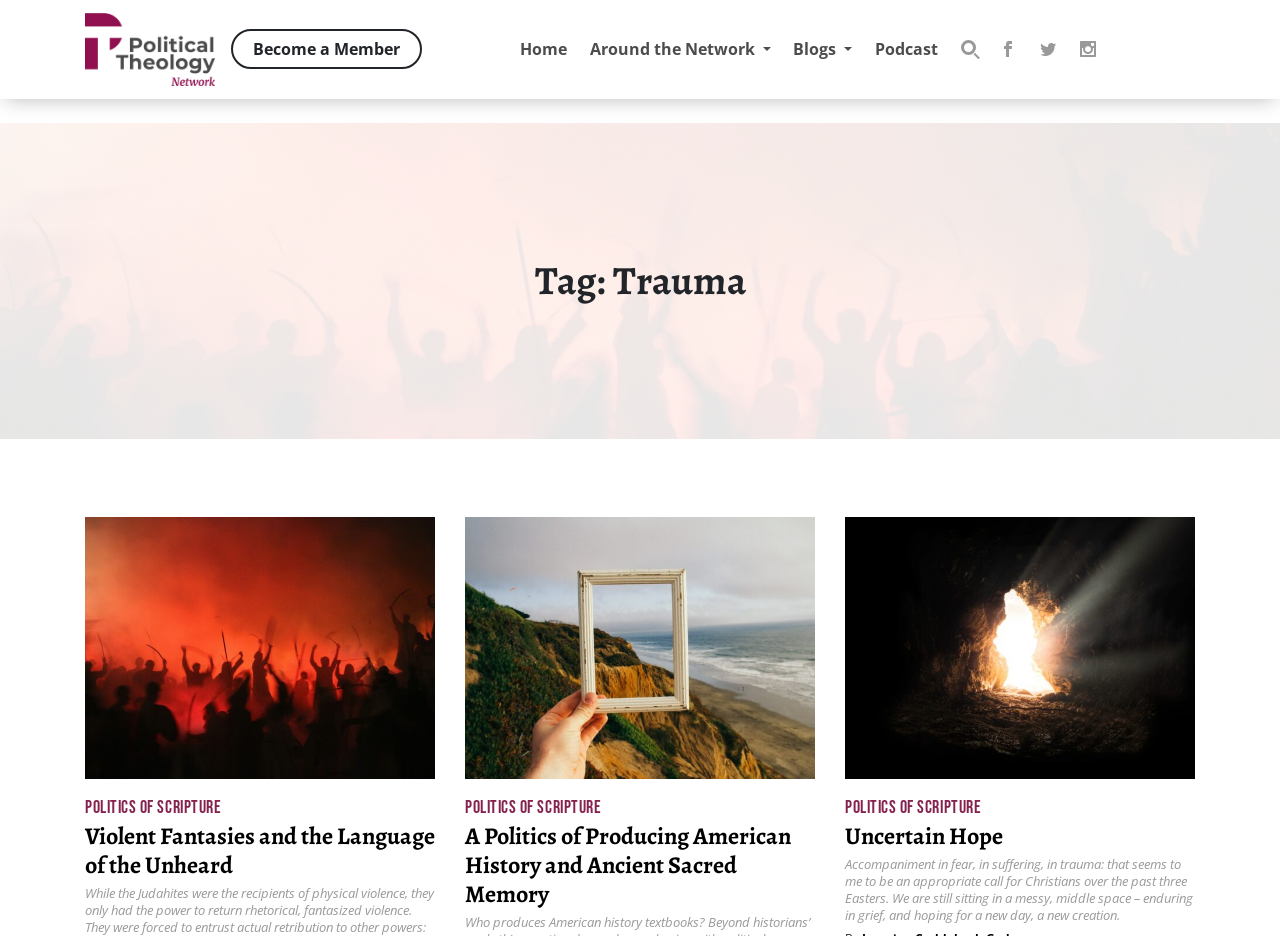Find the bounding box coordinates of the area to click in order to follow the instruction: "Search for something".

[0.741, 0.03, 0.776, 0.075]